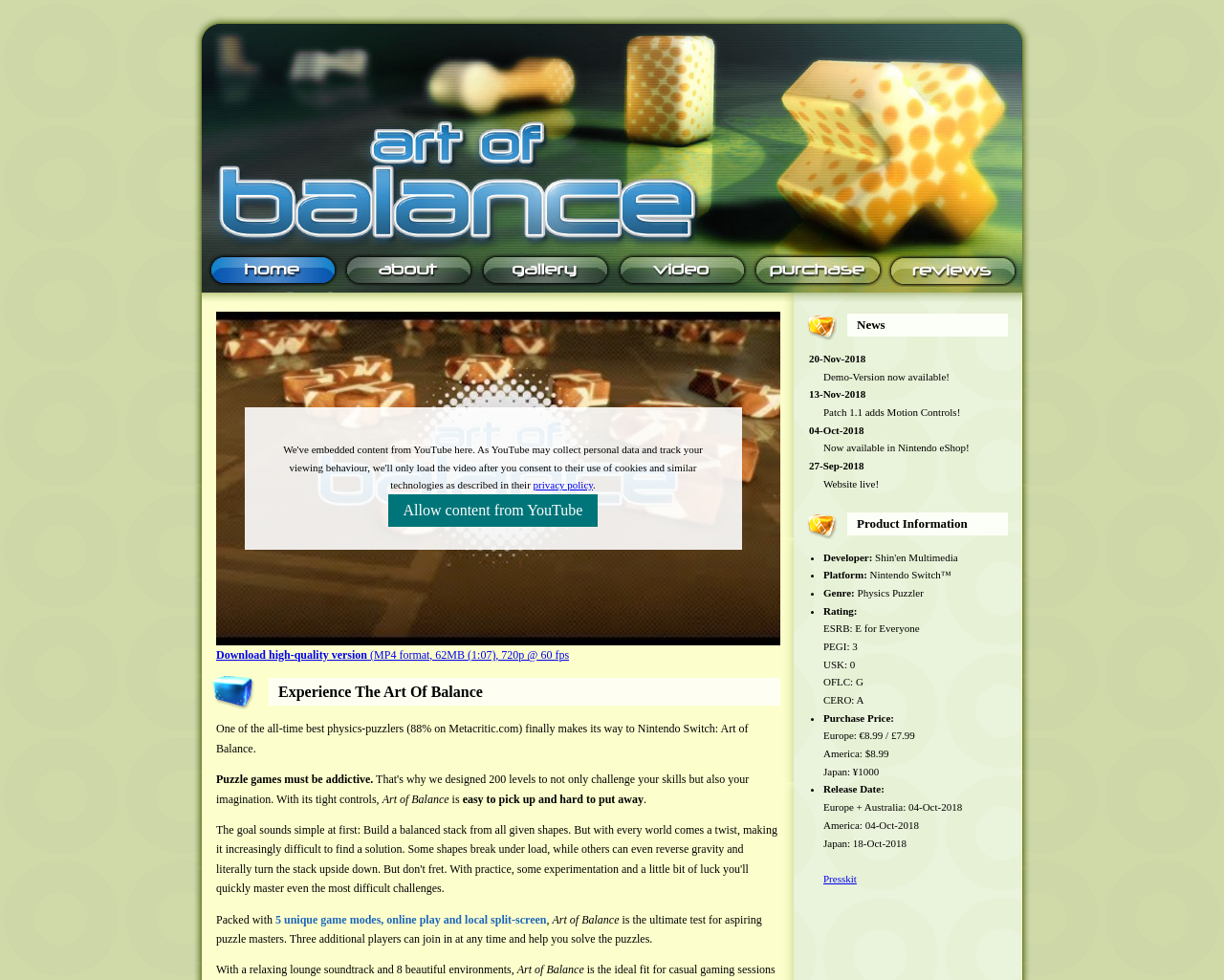Given the element description "privacy policy", identify the bounding box of the corresponding UI element.

[0.436, 0.489, 0.484, 0.501]